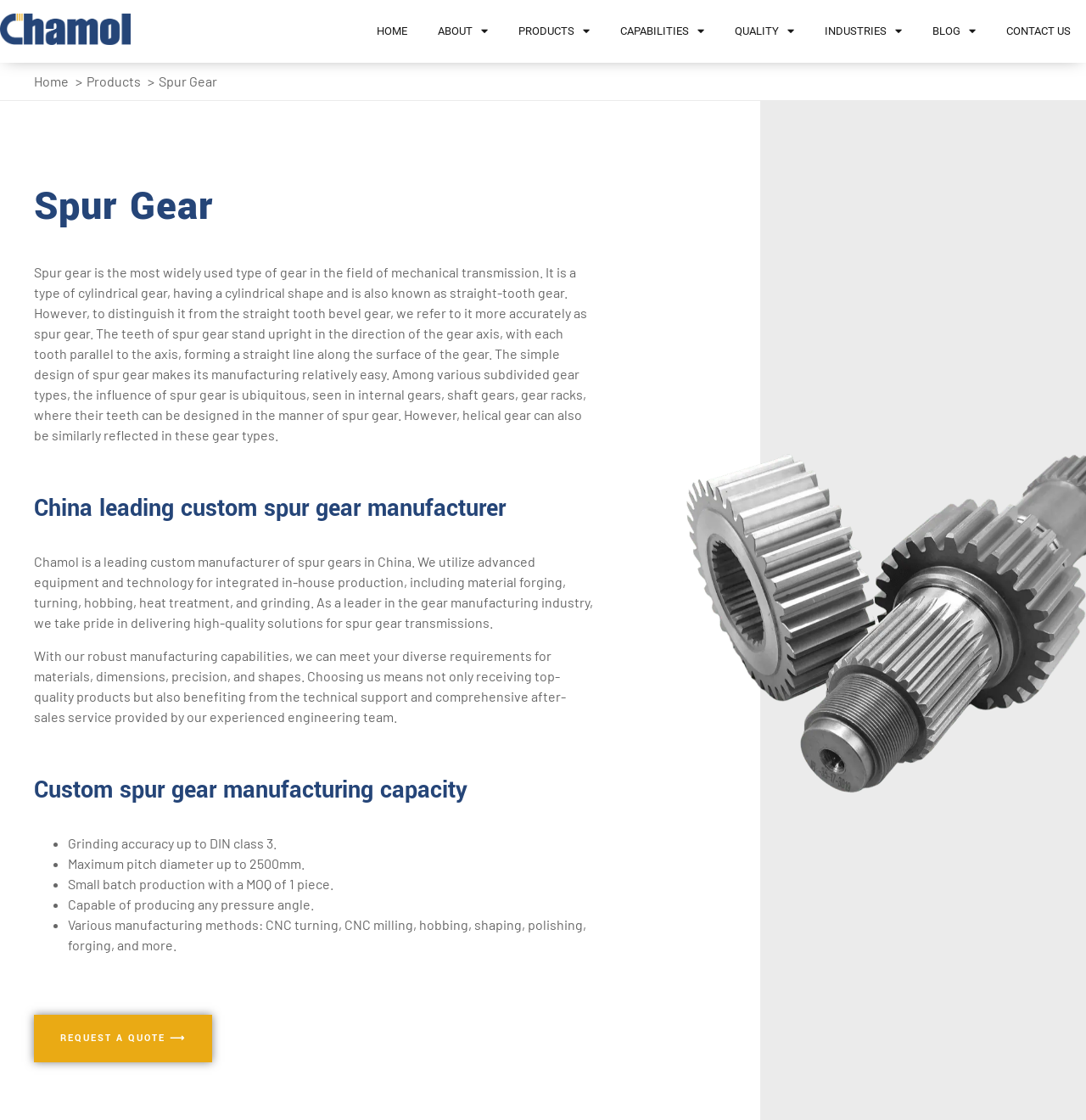What is the accuracy level of spur gear grinding?
Look at the image and respond with a one-word or short-phrase answer.

DIN class 3